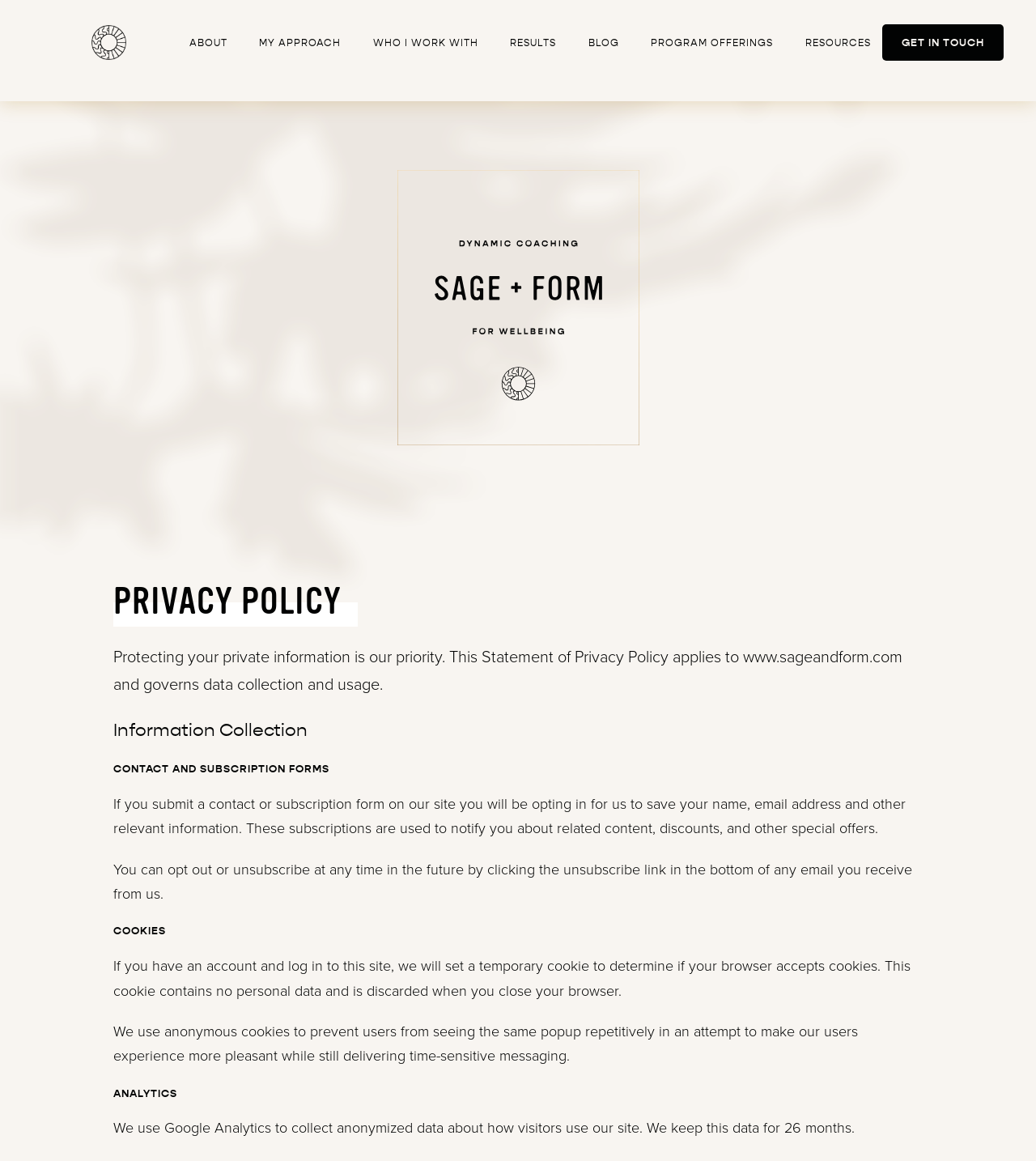Please find the bounding box coordinates of the element's region to be clicked to carry out this instruction: "click Sage and Form Logo".

[0.031, 0.022, 0.179, 0.052]